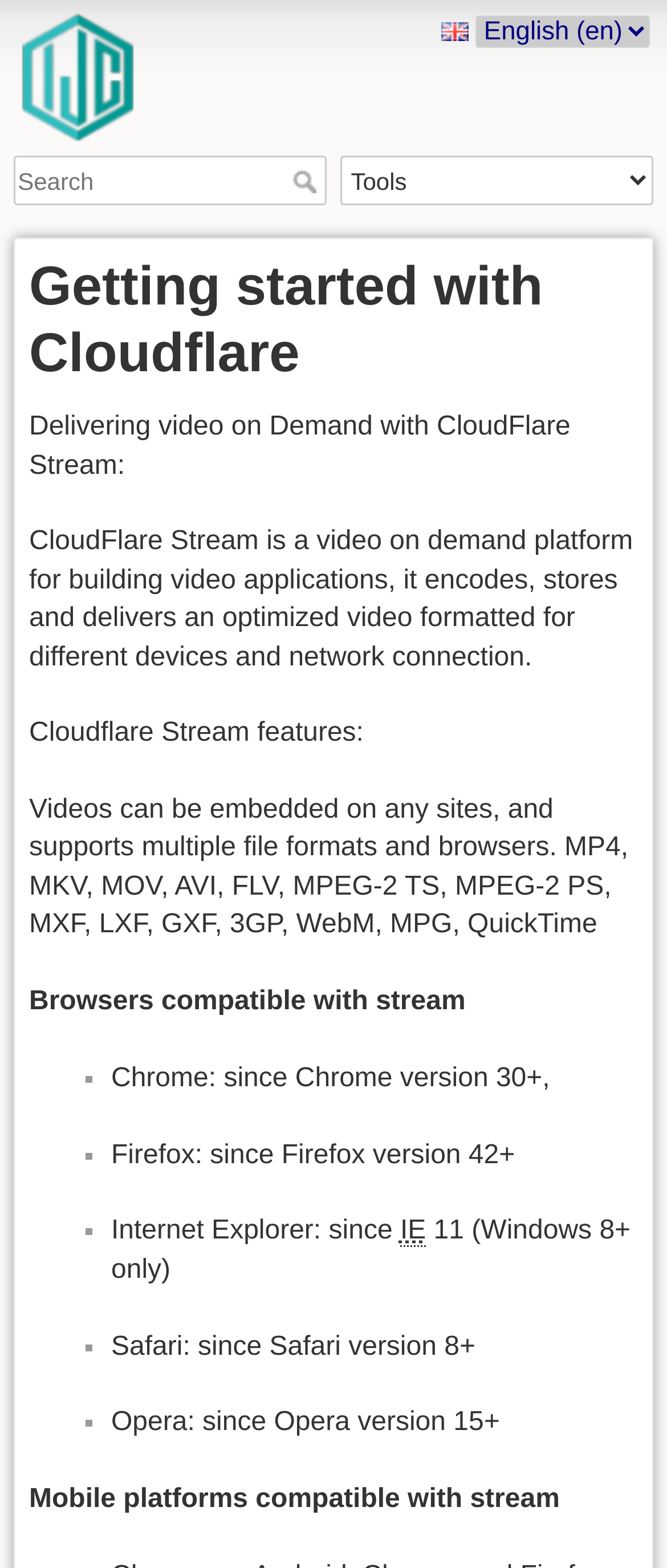Please find the bounding box for the UI component described as follows: "Mistakes House Sellers Make".

None